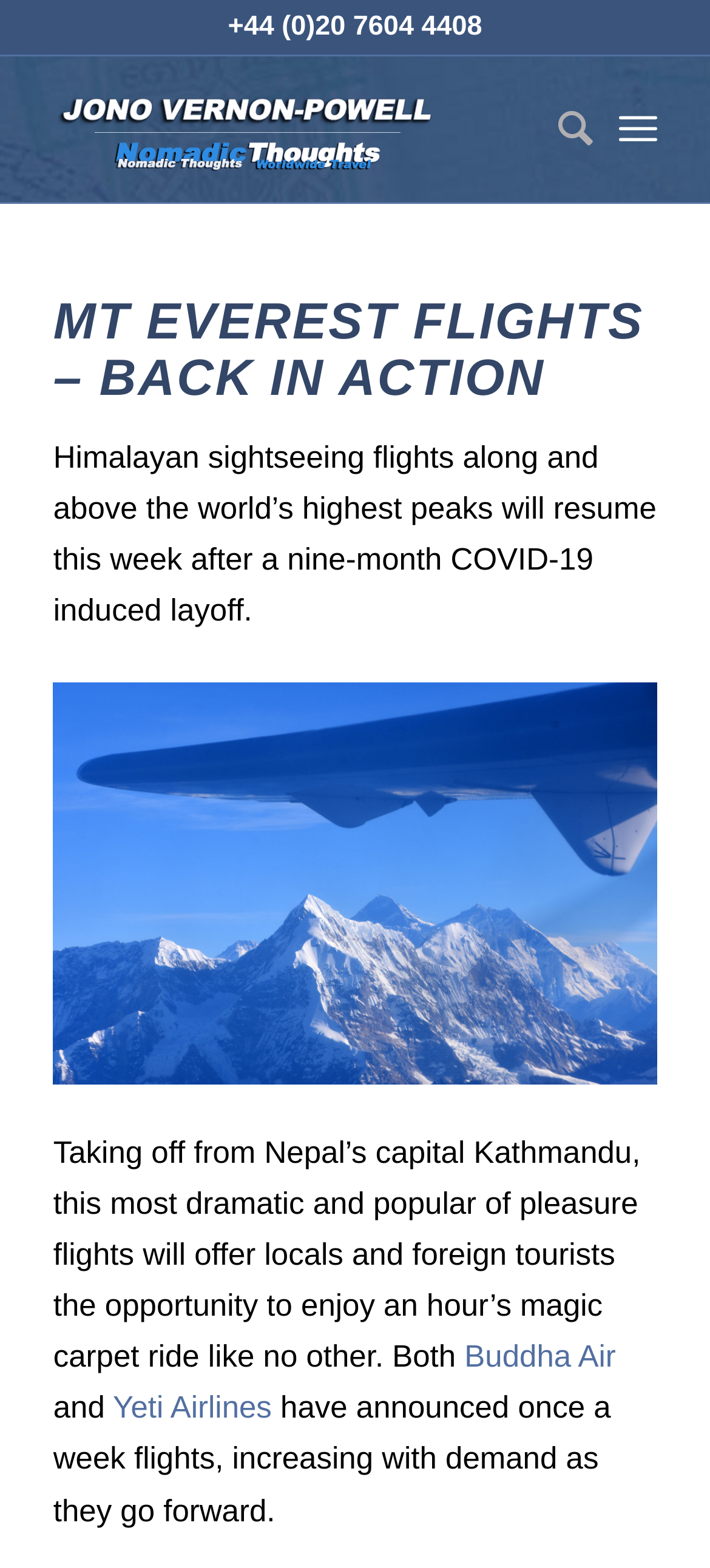Carefully examine the image and provide an in-depth answer to the question: What is the phone number on the webpage?

I found the phone number by looking at the static text element with the bounding box coordinates [0.321, 0.007, 0.679, 0.027], which contains the phone number +44 (0)20 7604 4408.